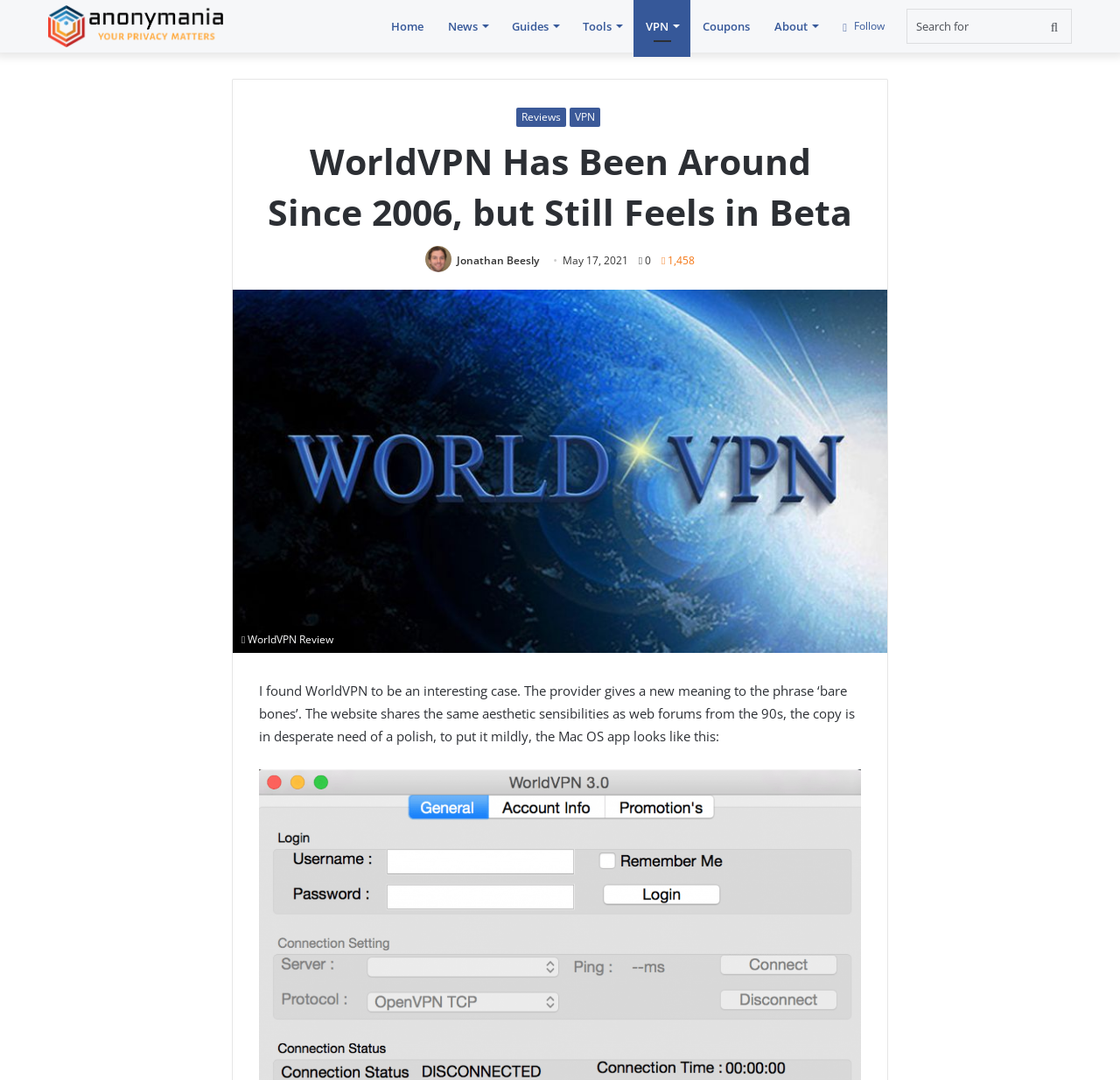What is the name of the VPN provider being reviewed?
Please provide a single word or phrase as the answer based on the screenshot.

WorldVPN